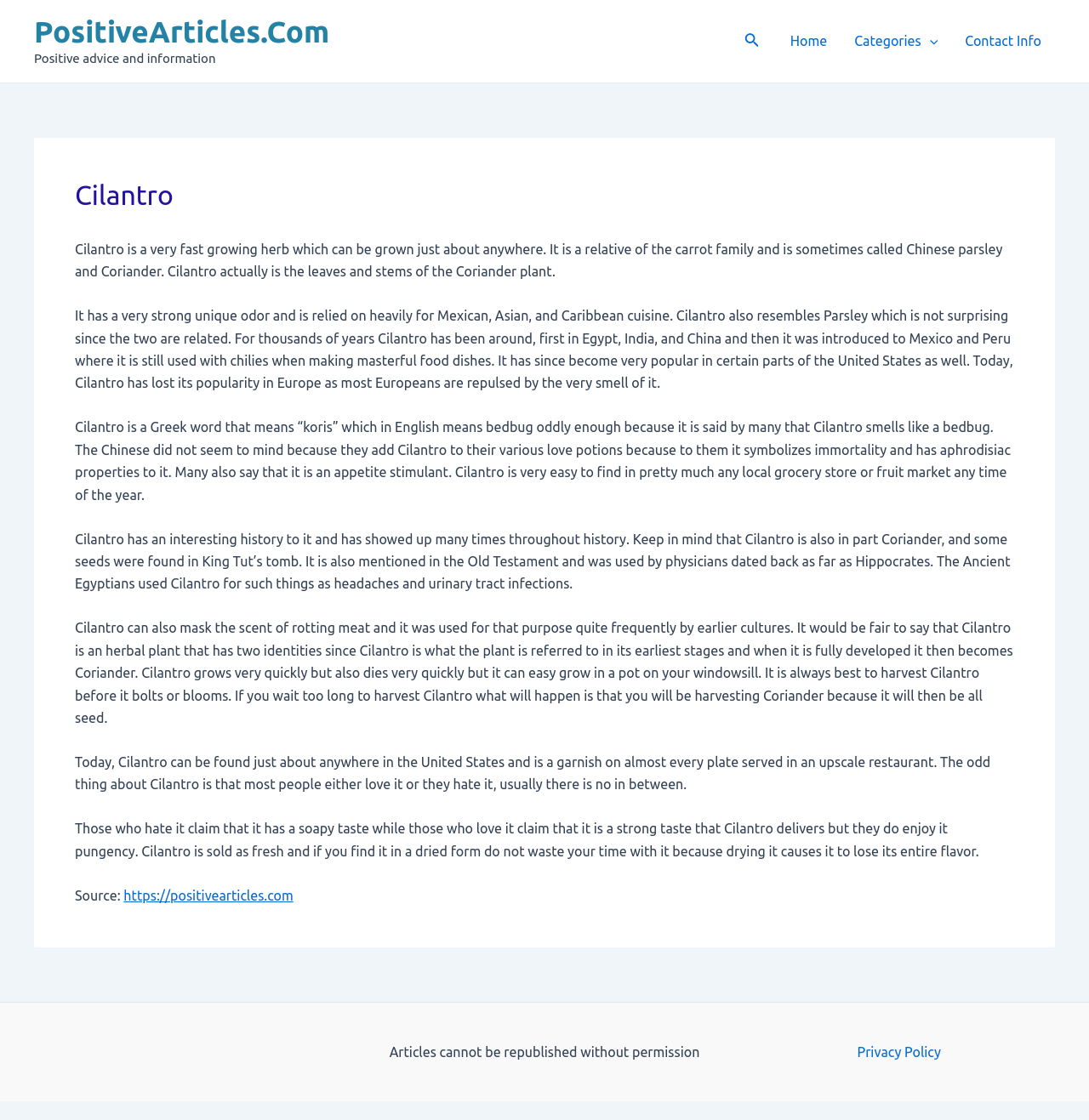What happens if you wait too long to harvest Cilantro?
Look at the image and provide a detailed response to the question.

I learned this by reading the article, which explains that if you wait too long to harvest Cilantro, it will bolt or bloom and become Coriander.